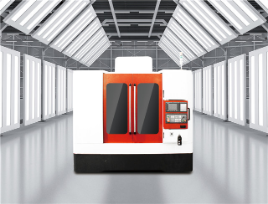What type of environment is the machine set against?
Please provide an in-depth and detailed response to the question.

The caption describes the surroundings as a well-lit industrial environment with bright overhead lights, which suggests a setting conducive to precision engineering and manufacturing.